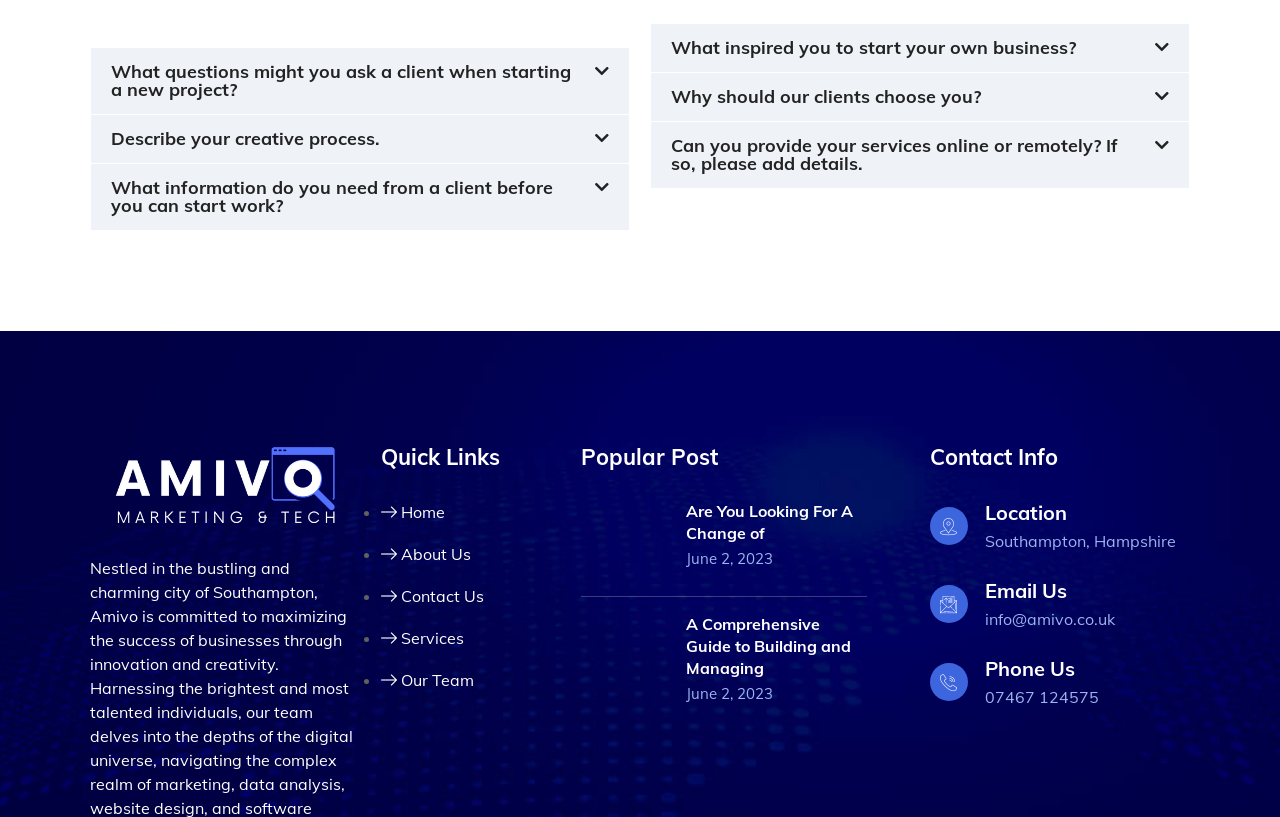Determine the bounding box coordinates for the region that must be clicked to execute the following instruction: "Click on 'What questions might you ask a client when starting a new project?' tab".

[0.071, 0.069, 0.491, 0.15]